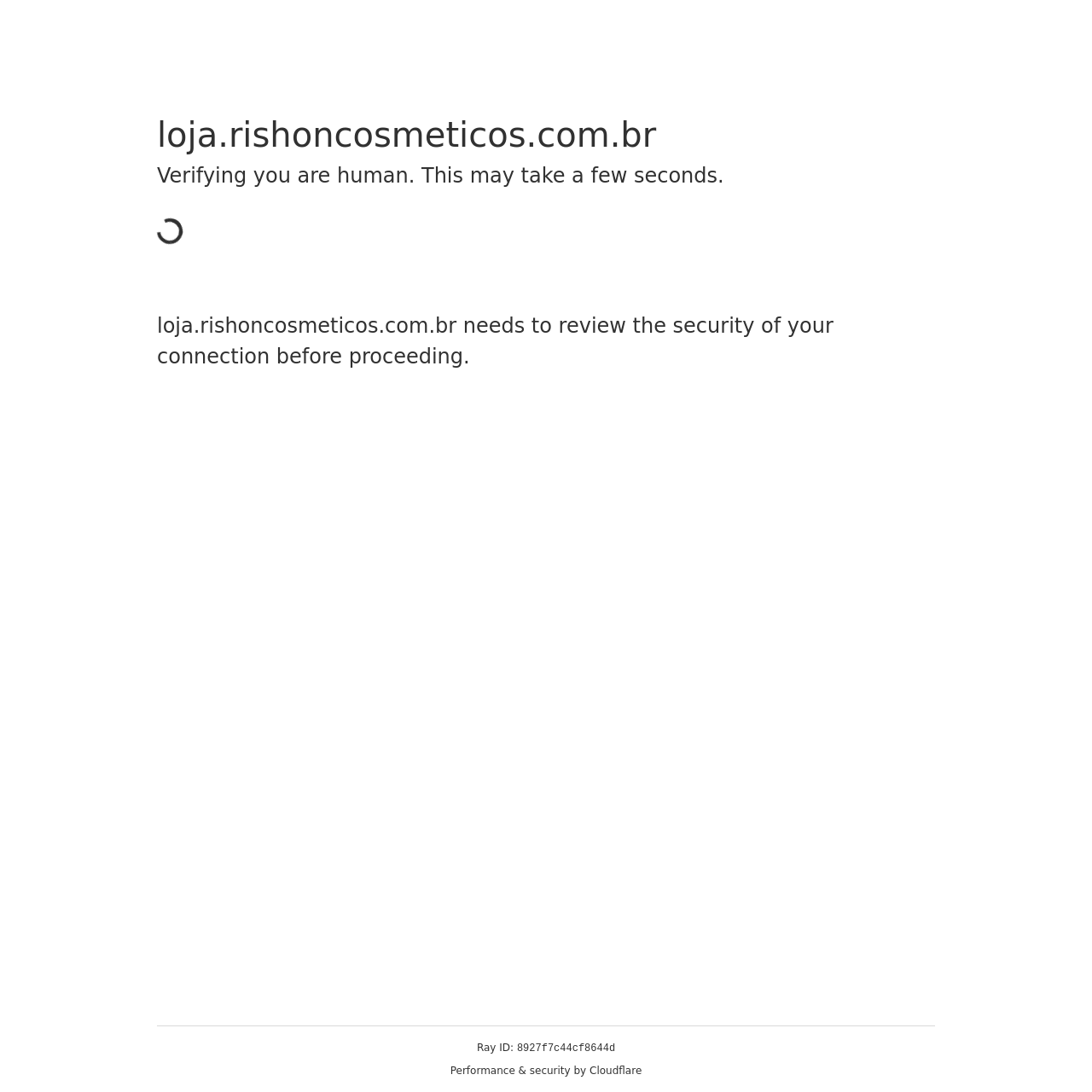Give a one-word or one-phrase response to the question: 
What is the ID of the Ray?

8927f7c44cf8644d